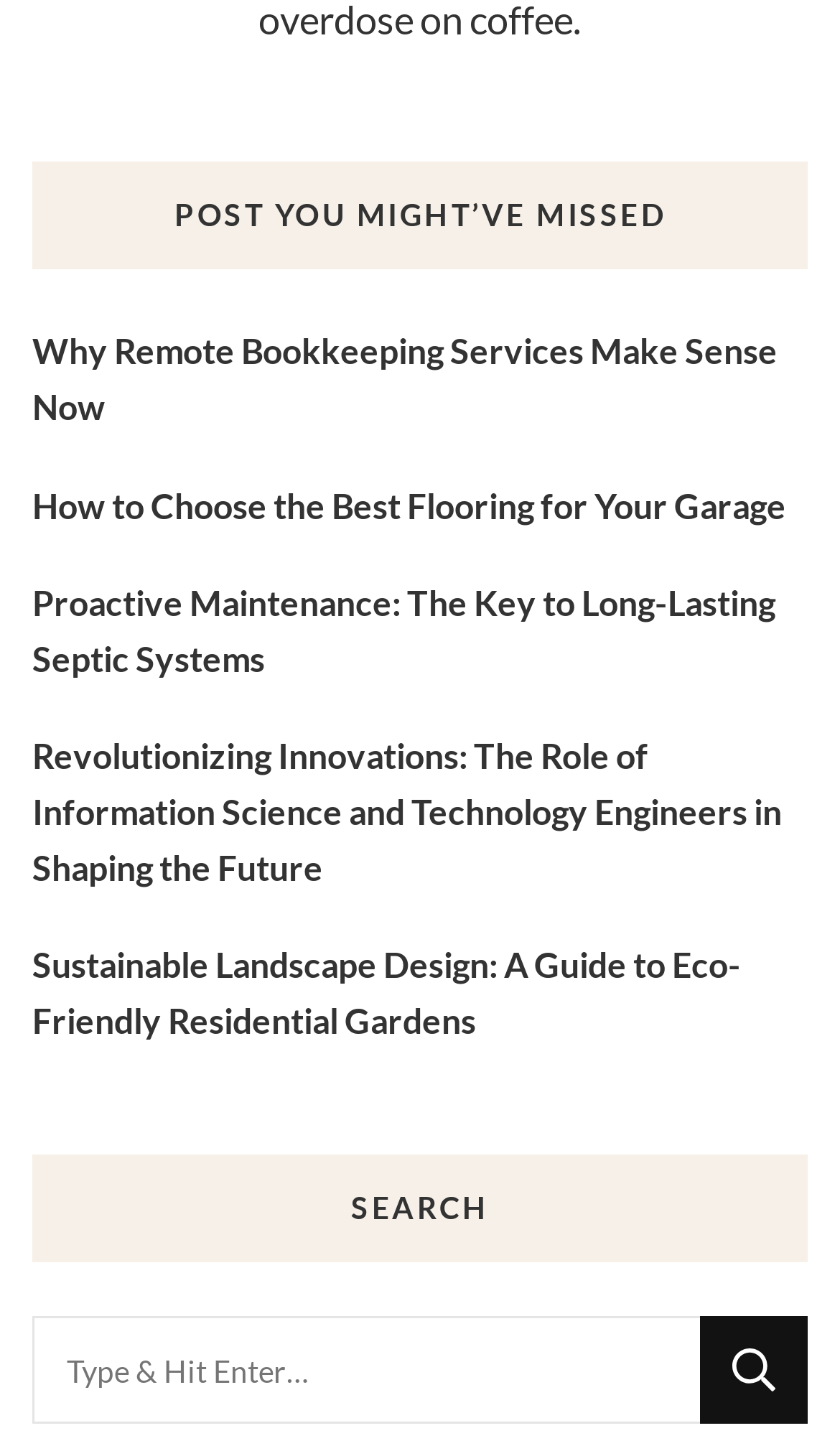Using the element description: "parent_node: Looking for Something? value="Search"", determine the bounding box coordinates. The coordinates should be in the format [left, top, right, bottom], with values between 0 and 1.

[0.833, 0.911, 0.962, 0.985]